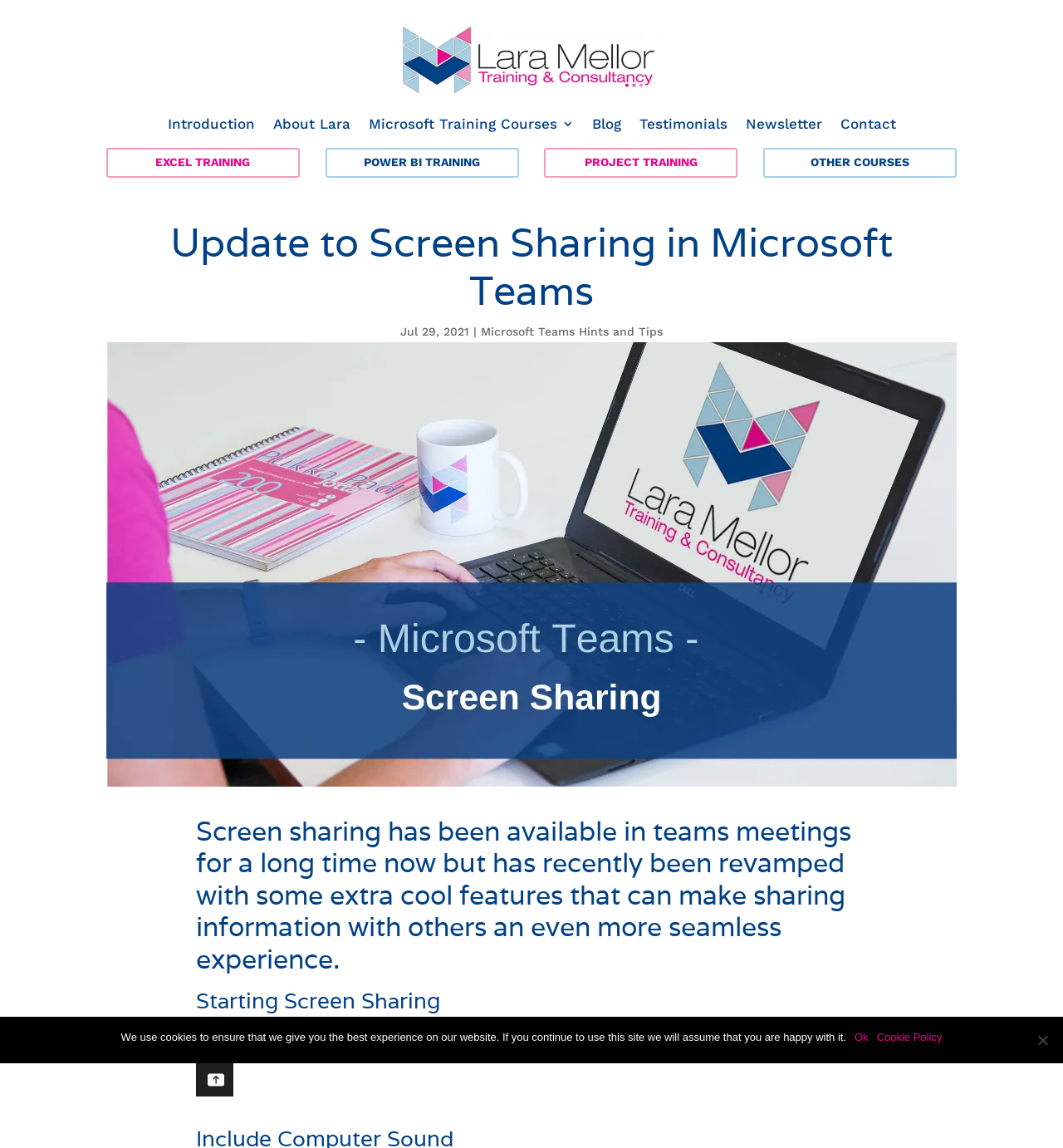Identify the bounding box coordinates of the part that should be clicked to carry out this instruction: "Click on Contact".

[0.79, 0.102, 0.843, 0.118]